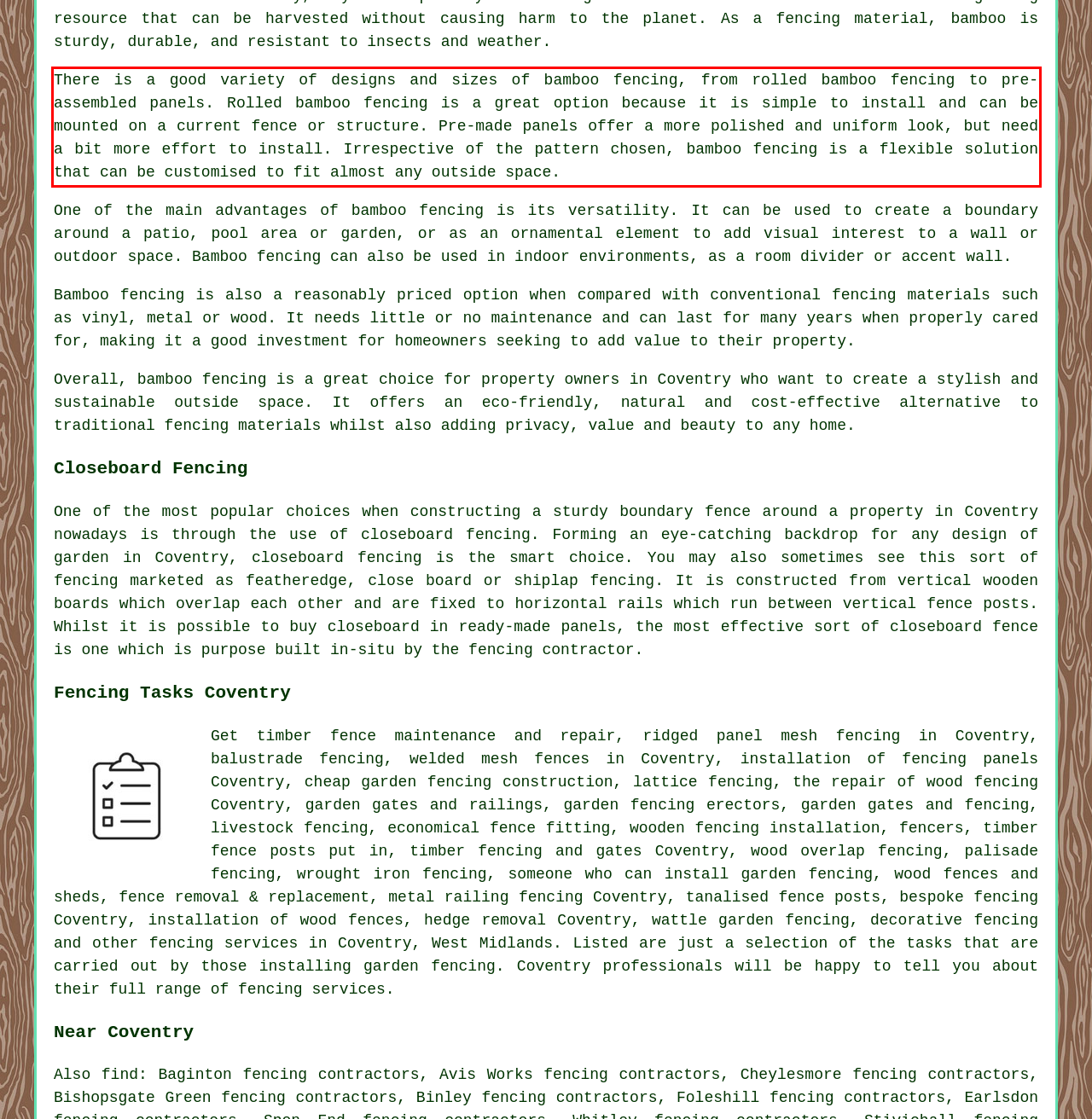From the given screenshot of a webpage, identify the red bounding box and extract the text content within it.

There is a good variety of designs and sizes of bamboo fencing, from rolled bamboo fencing to pre-assembled panels. Rolled bamboo fencing is a great option because it is simple to install and can be mounted on a current fence or structure. Pre-made panels offer a more polished and uniform look, but need a bit more effort to install. Irrespective of the pattern chosen, bamboo fencing is a flexible solution that can be customised to fit almost any outside space.